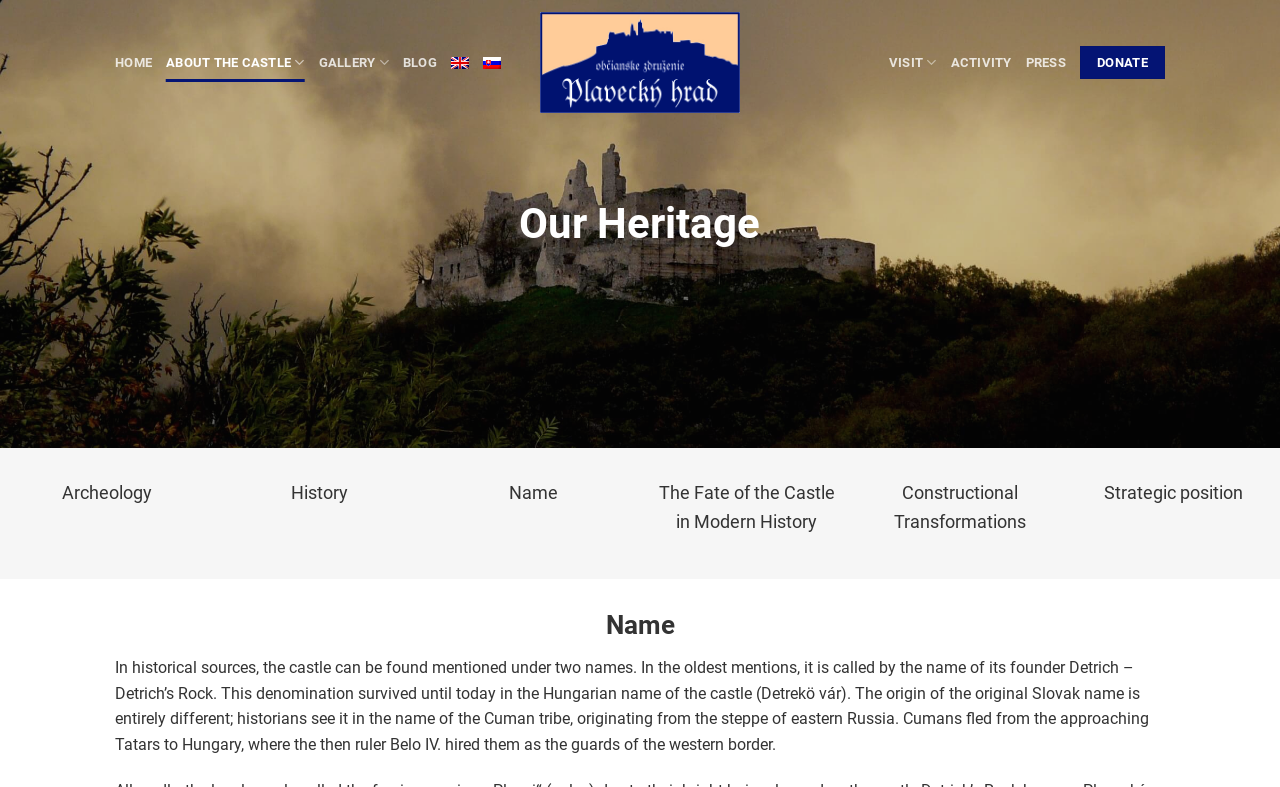What is the language of the link 'HOME'?
Please look at the screenshot and answer using one word or phrase.

English